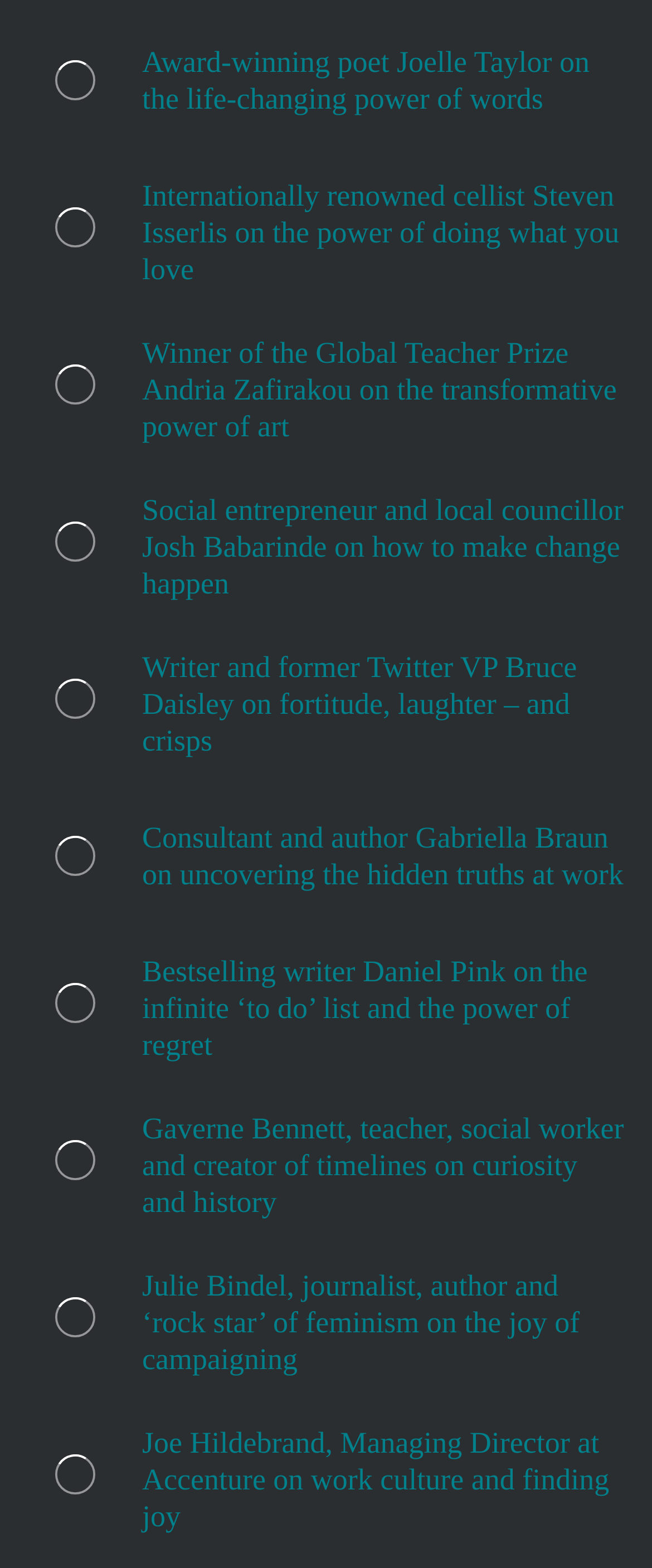Please determine the bounding box coordinates of the element's region to click for the following instruction: "Read the interview with Steven Isserlis".

[0.038, 0.113, 0.192, 0.177]